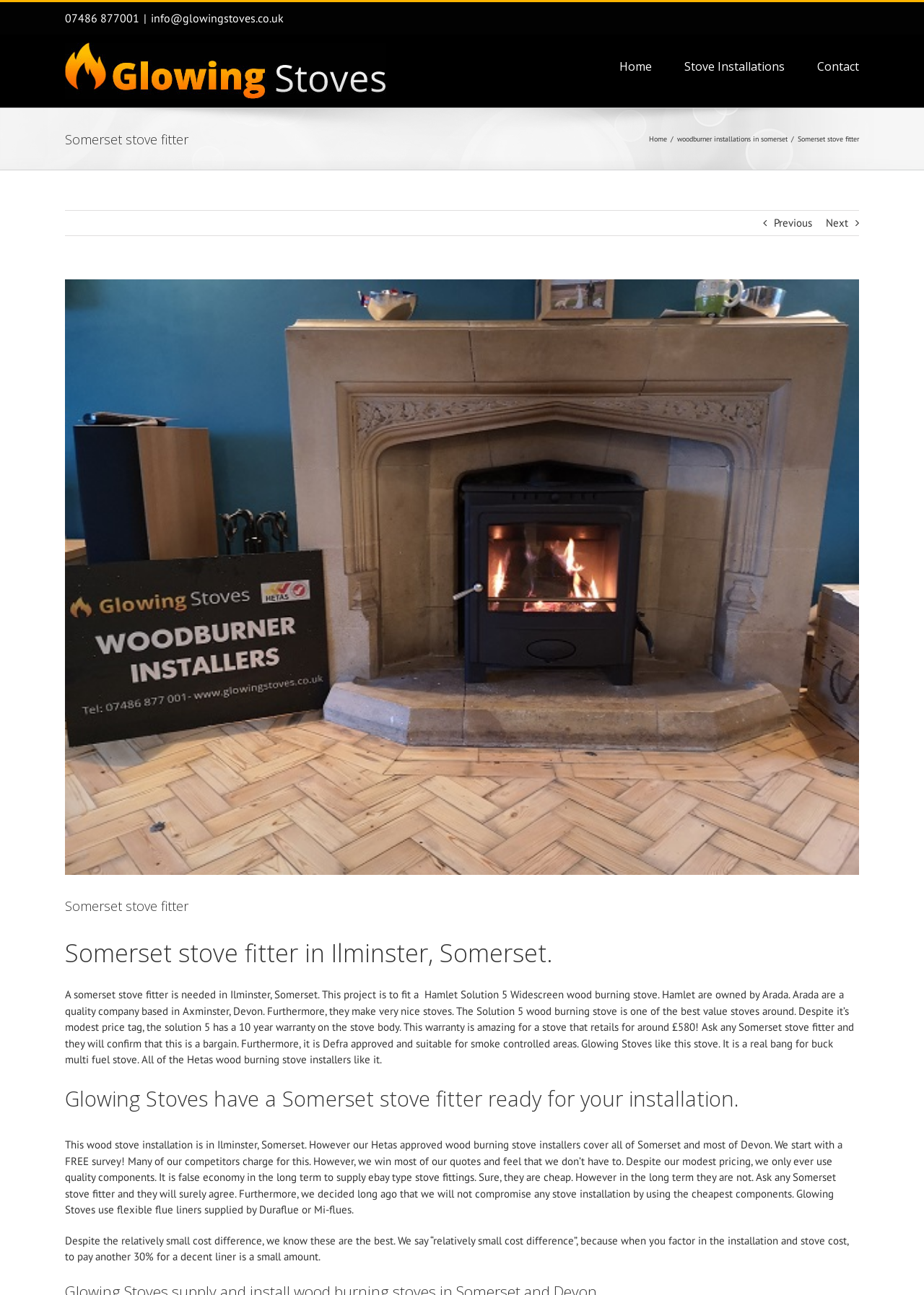Provide a brief response using a word or short phrase to this question:
What is the name of the company that provides the flexible flue liners used by Glowing Stoves?

Duraflue or Mi-flues